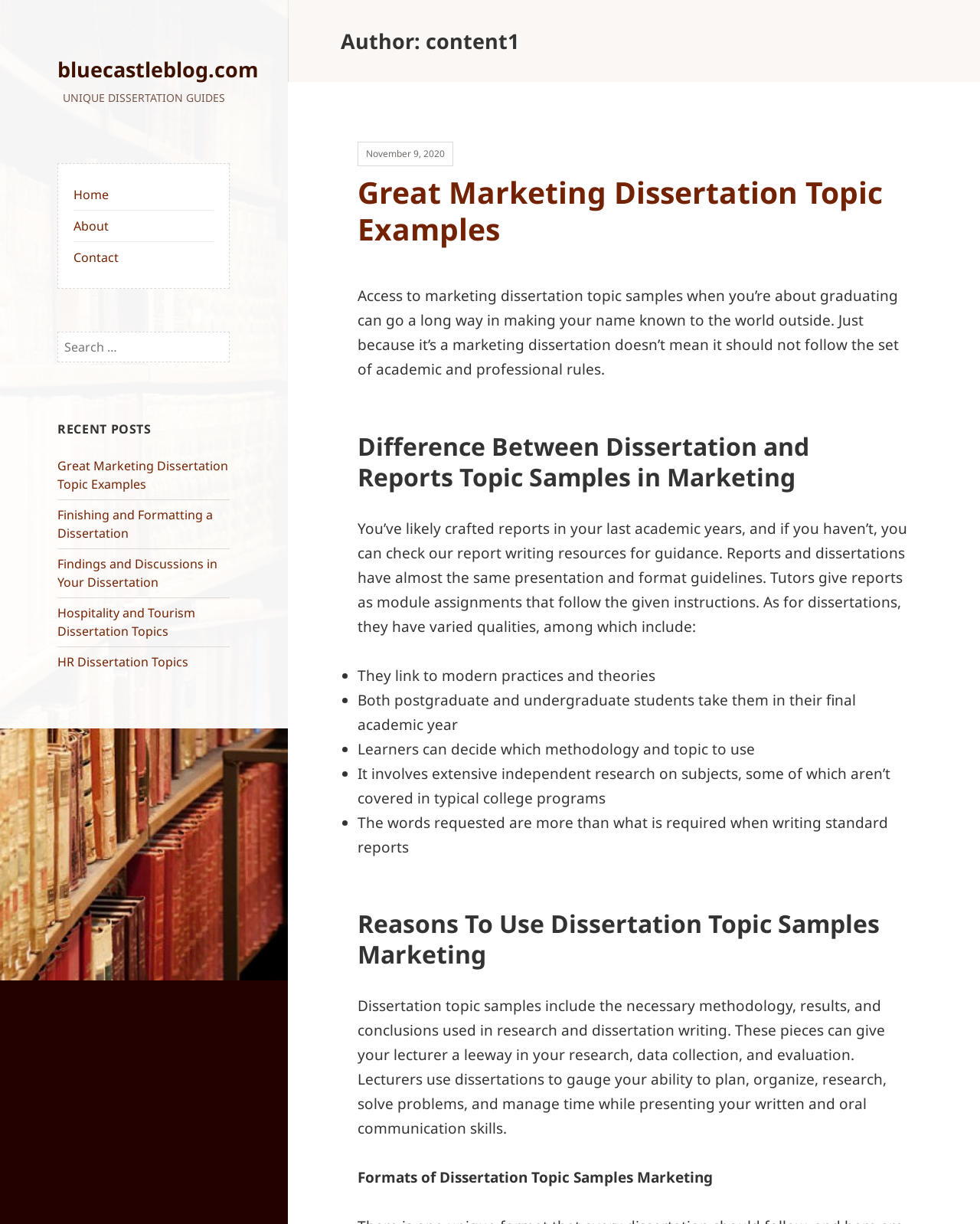What is the name of the blog?
Give a single word or phrase answer based on the content of the image.

bluecastleblog